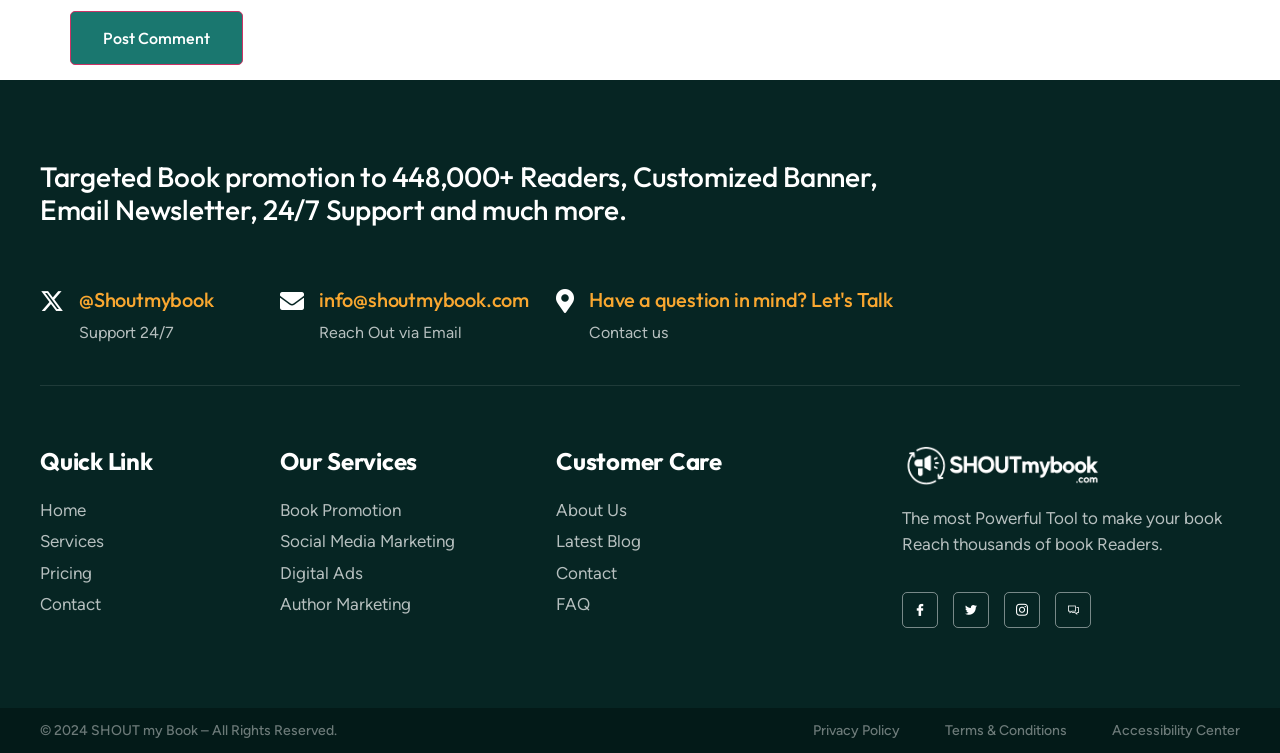Answer the question using only a single word or phrase: 
What is the last link in the footer section?

Accessibility Center